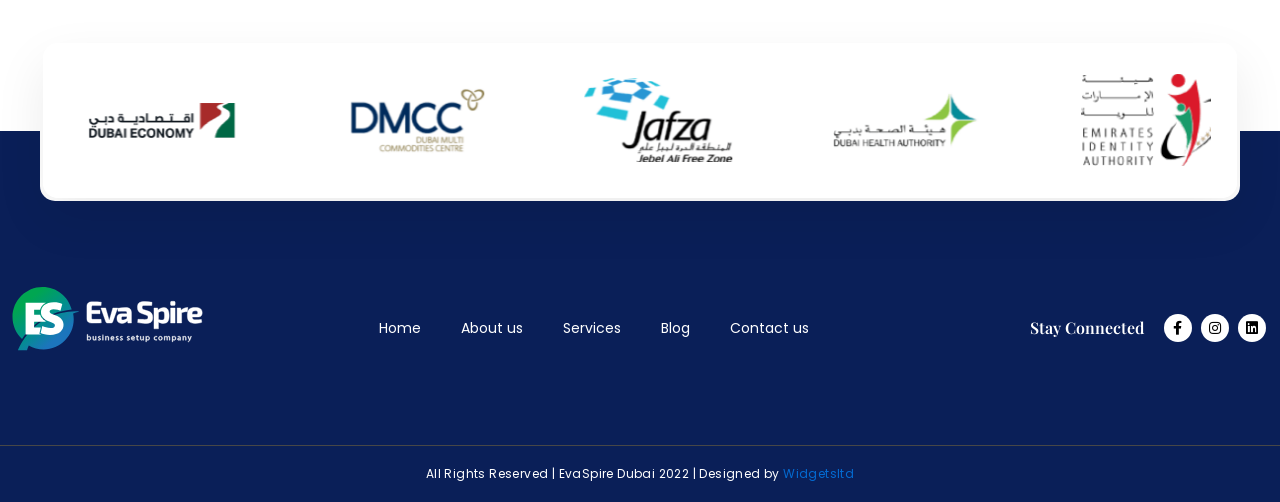Provide the bounding box coordinates, formatted as (top-left x, top-left y, bottom-right x, bottom-right y), with all values being floating point numbers between 0 and 1. Identify the bounding box of the UI element that matches the description: About us

[0.345, 0.64, 0.424, 0.667]